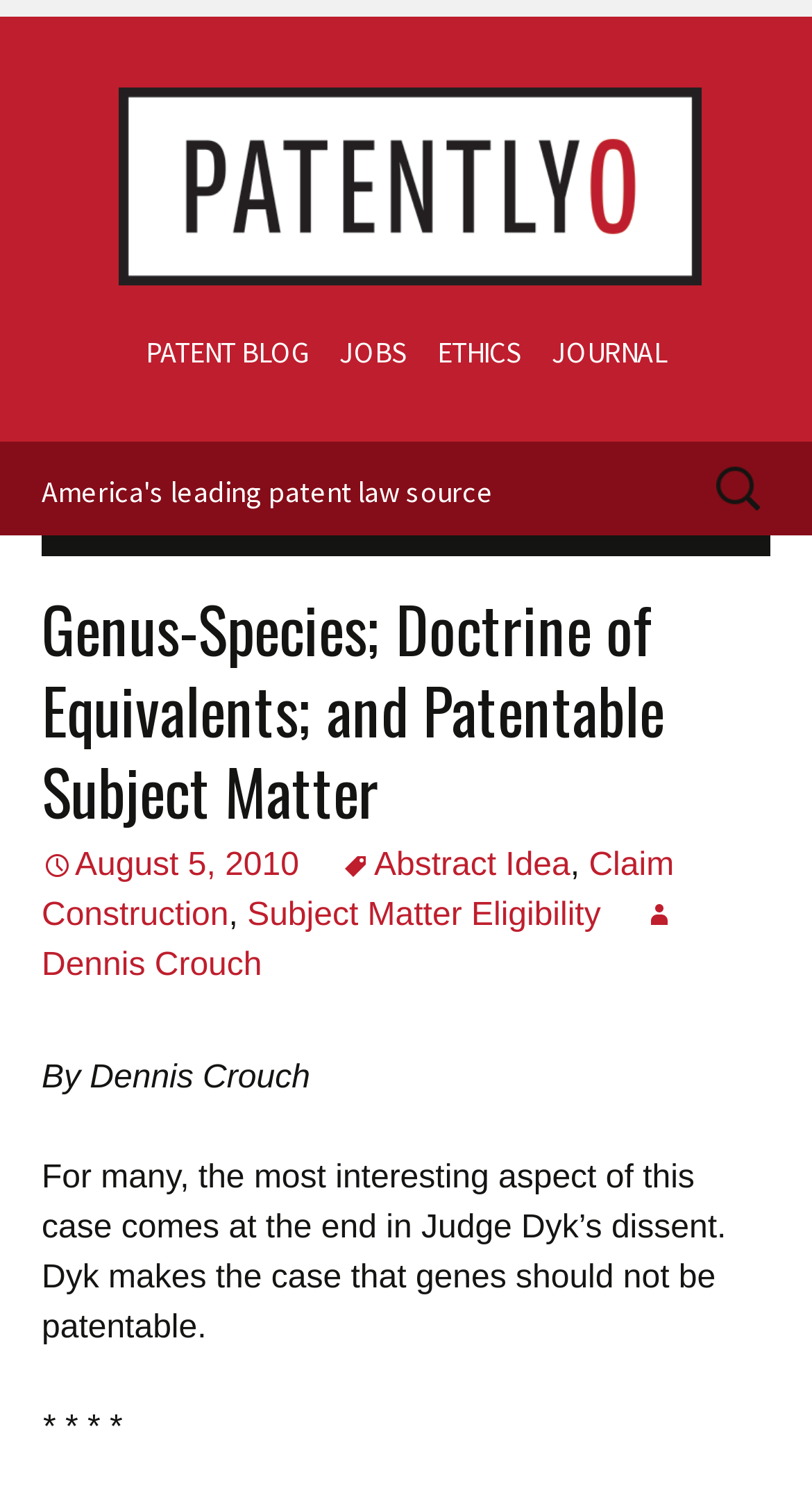Provide the bounding box coordinates of the HTML element described by the text: "Medical Cable Assembly". The coordinates should be in the format [left, top, right, bottom] with values between 0 and 1.

None